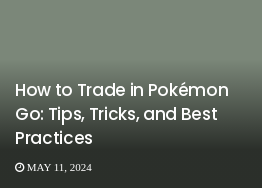Respond to the question below with a single word or phrase:
What is the main topic of the guide?

Trading in Pokémon Go